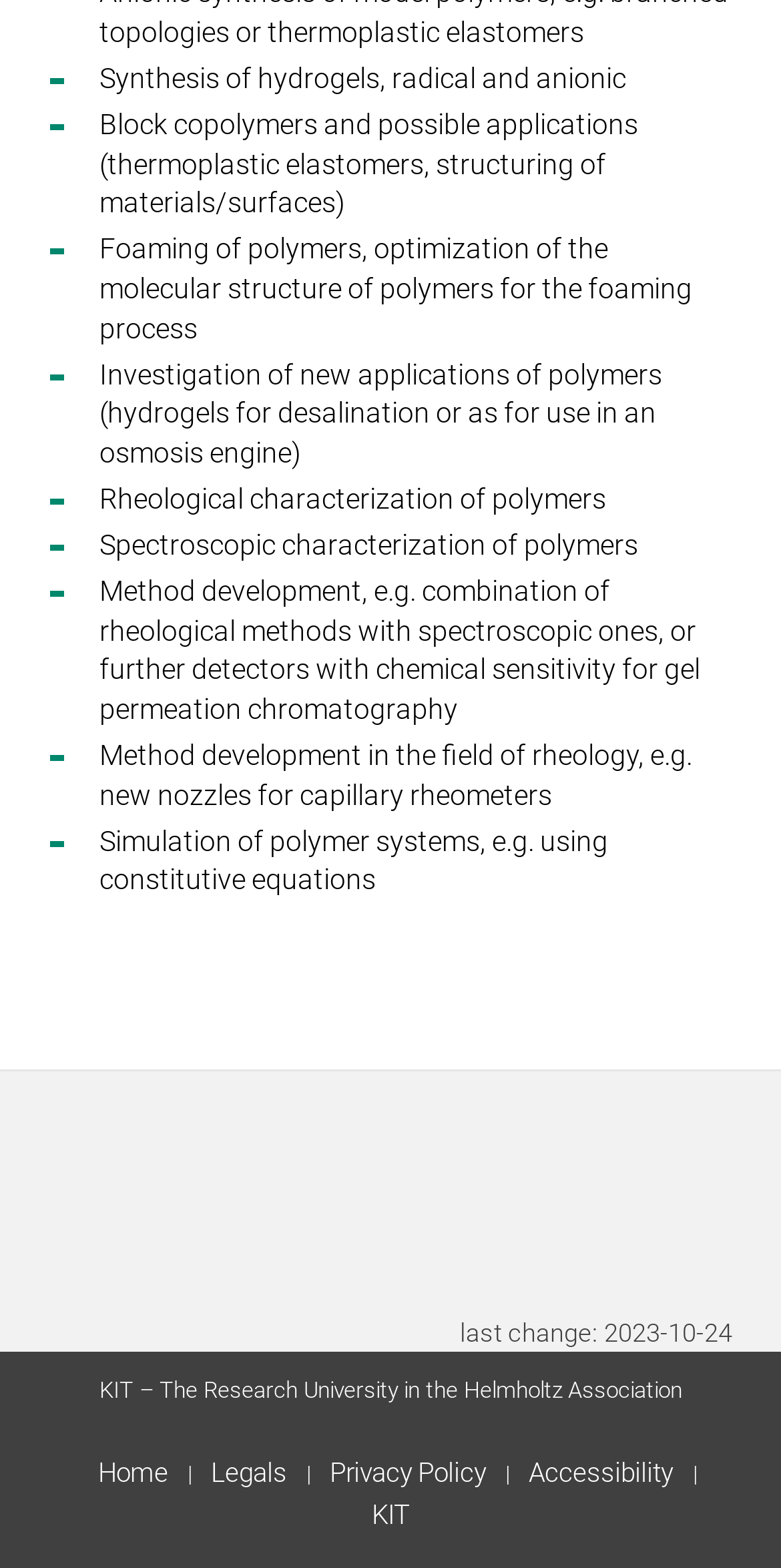Provide a one-word or short-phrase answer to the question:
When was the webpage last updated?

2023-10-24